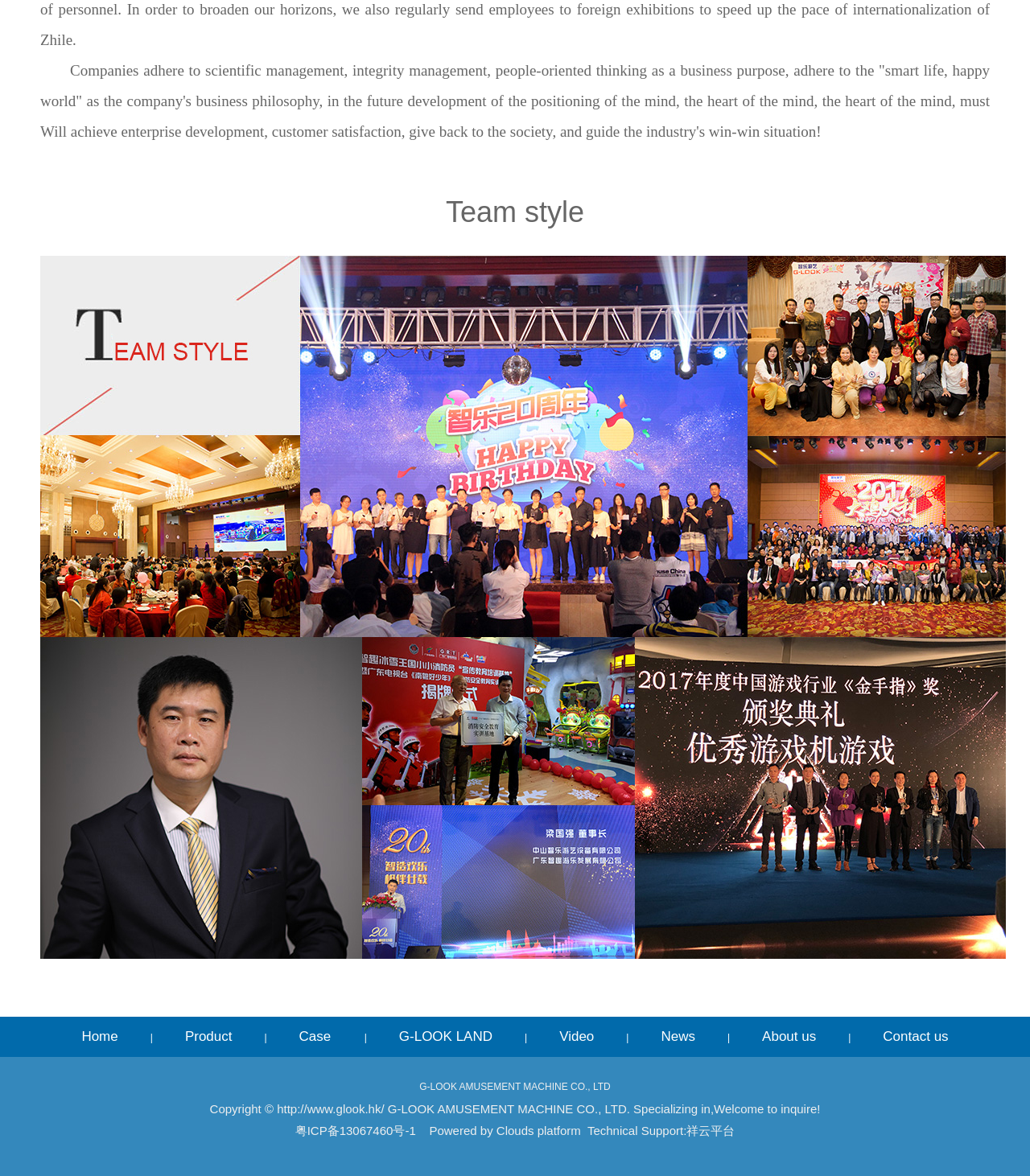What is the technical support provided by?
Refer to the image and provide a detailed answer to the question.

According to the link element with ID 109, the technical support is provided by '祥云平台', which is mentioned in the footer section of the webpage.